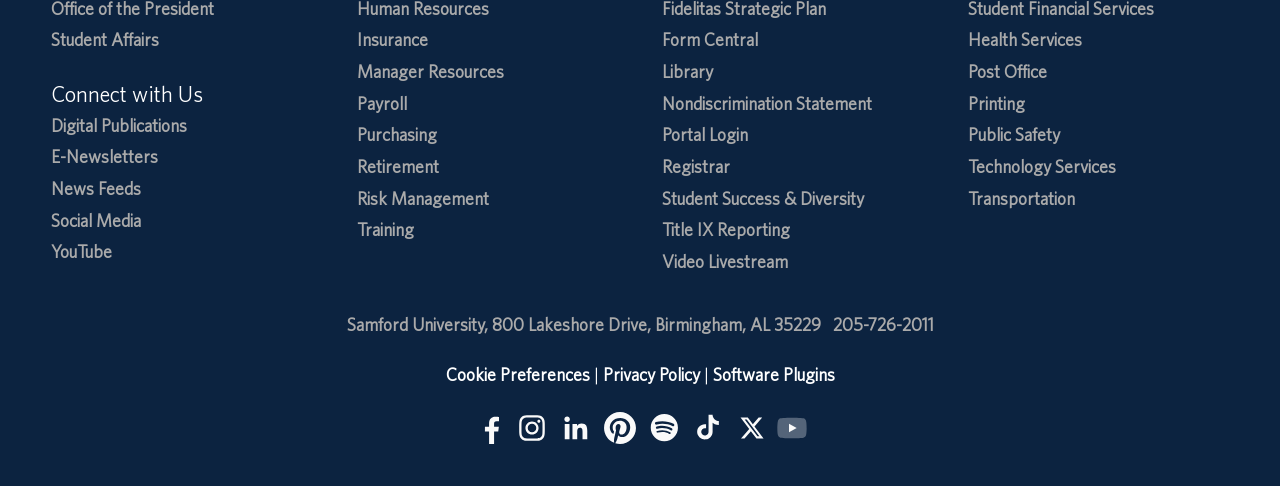Determine the bounding box coordinates of the target area to click to execute the following instruction: "Read about The ahwahnee hotel."

None